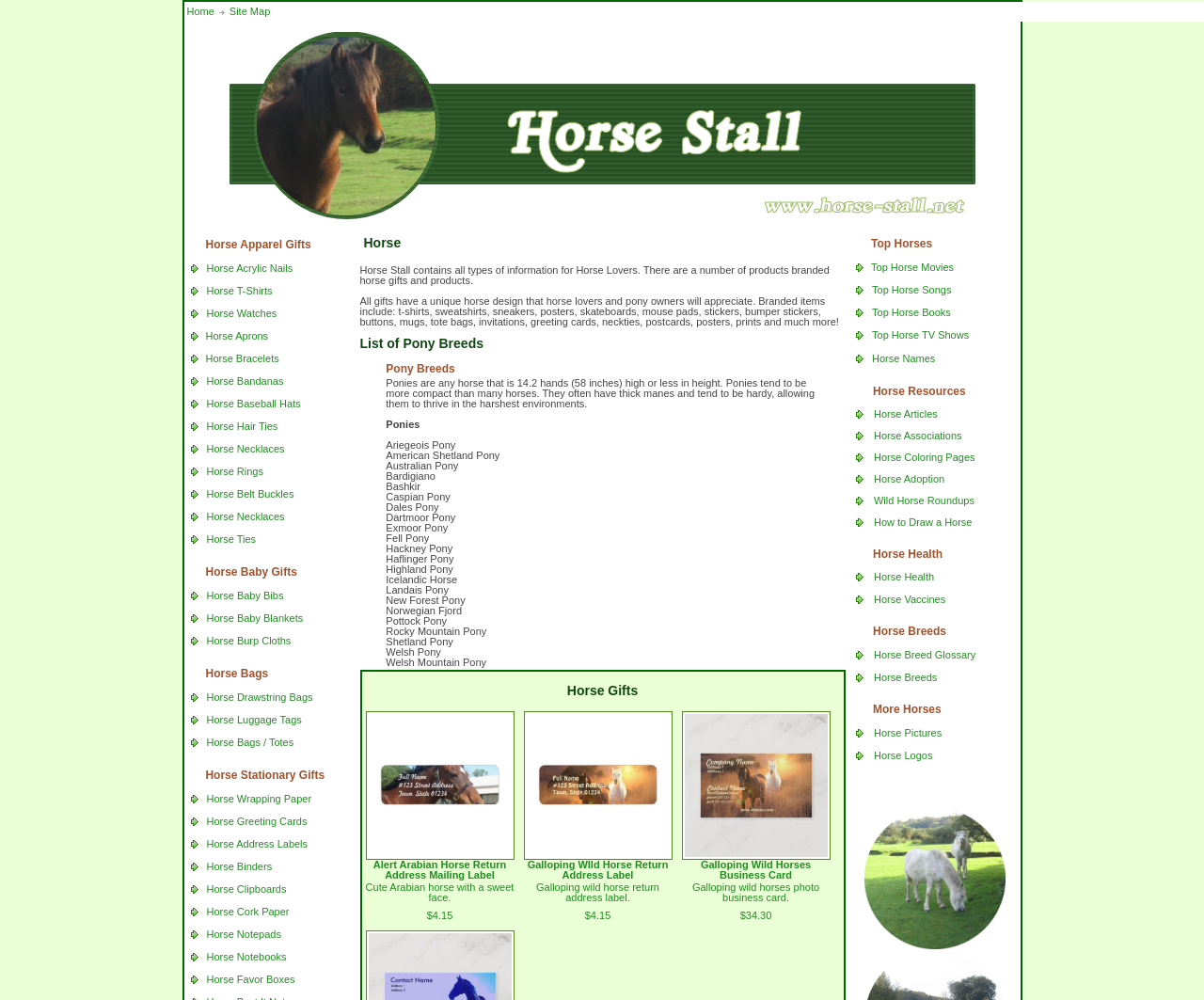Is there a link to 'Horse Watches' on the webpage? Look at the image and give a one-word or short phrase answer.

Yes